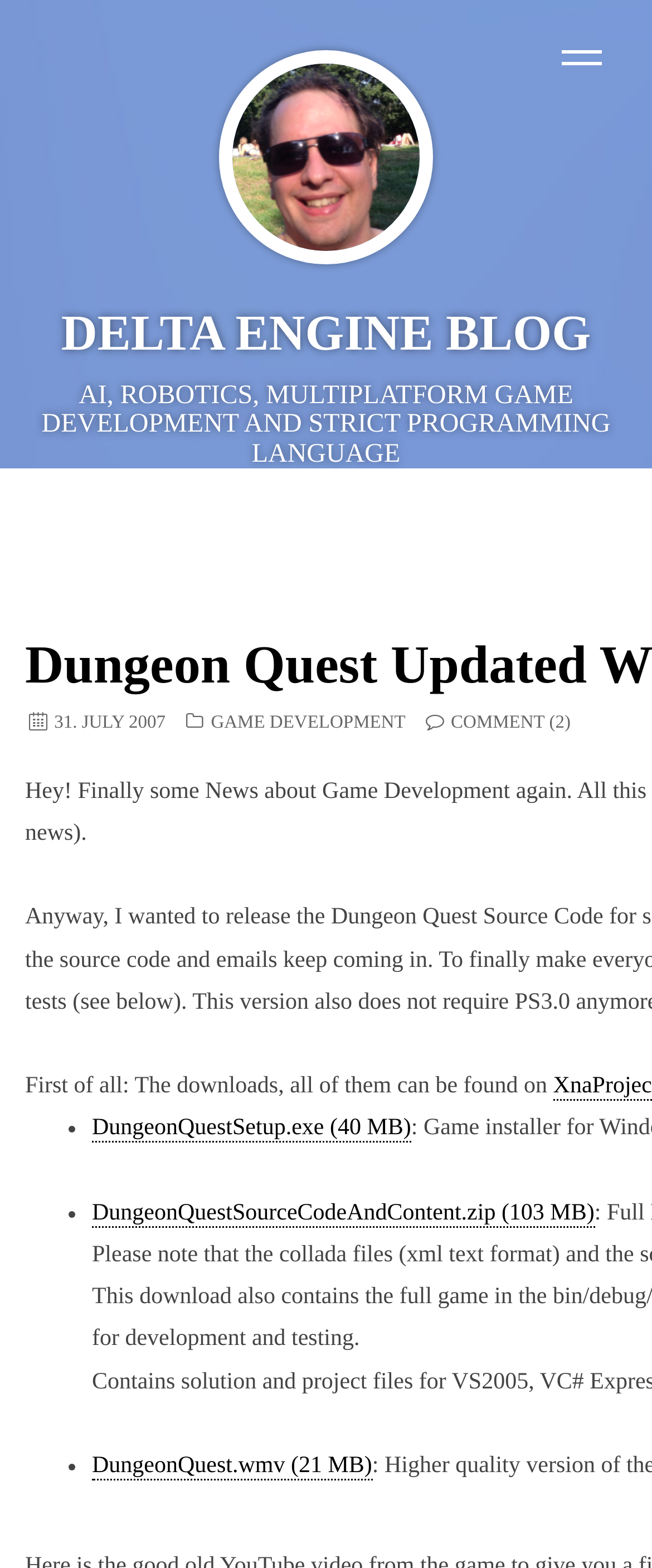Identify the bounding box for the described UI element: "Comment (2)".

[0.647, 0.455, 0.875, 0.467]